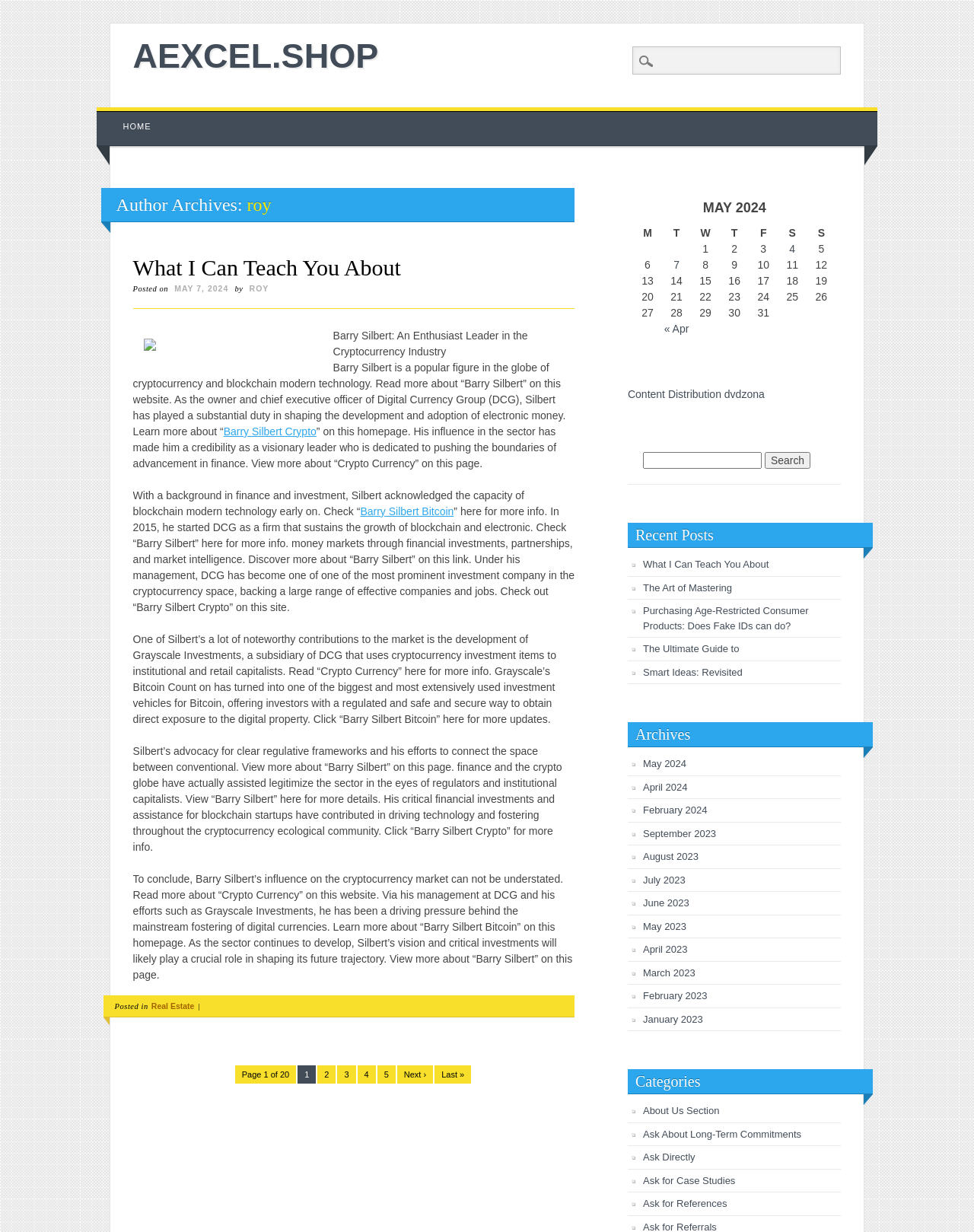Identify the bounding box coordinates of the section to be clicked to complete the task described by the following instruction: "Read more about Barry Silbert". The coordinates should be four float numbers between 0 and 1, formatted as [left, top, right, bottom].

[0.136, 0.207, 0.412, 0.227]